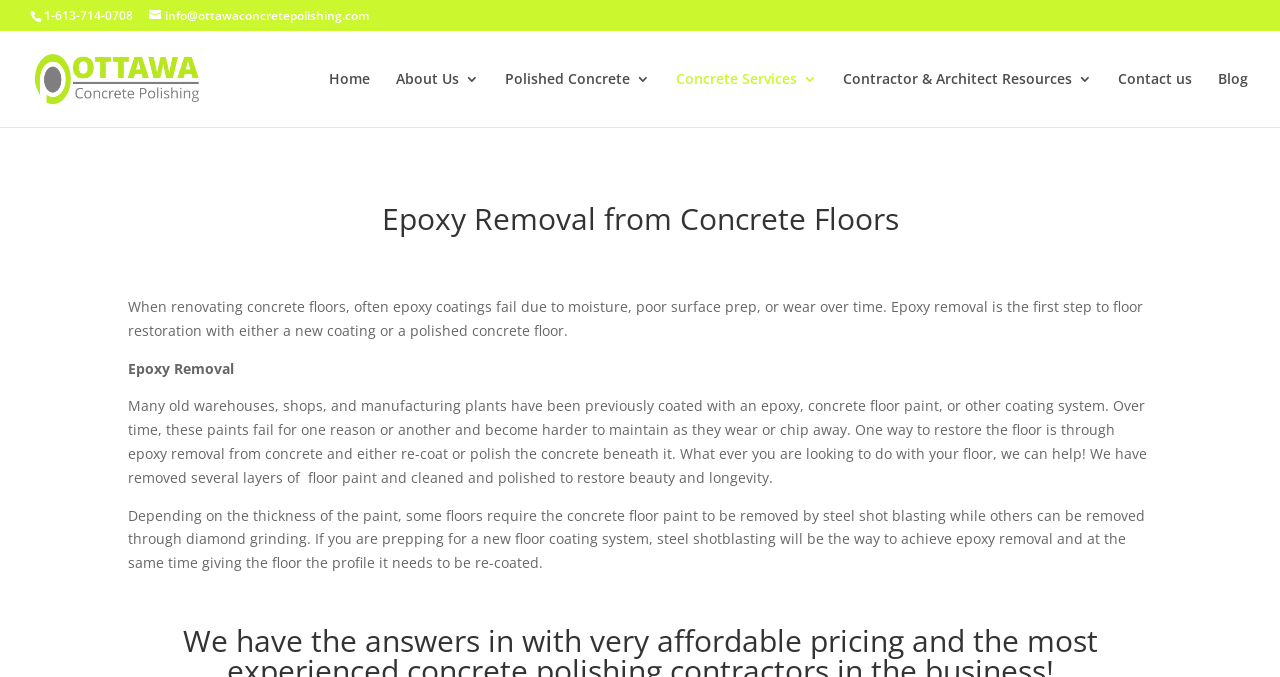Identify the bounding box coordinates of the element to click to follow this instruction: 'Send an email'. Ensure the coordinates are four float values between 0 and 1, provided as [left, top, right, bottom].

[0.116, 0.01, 0.288, 0.035]